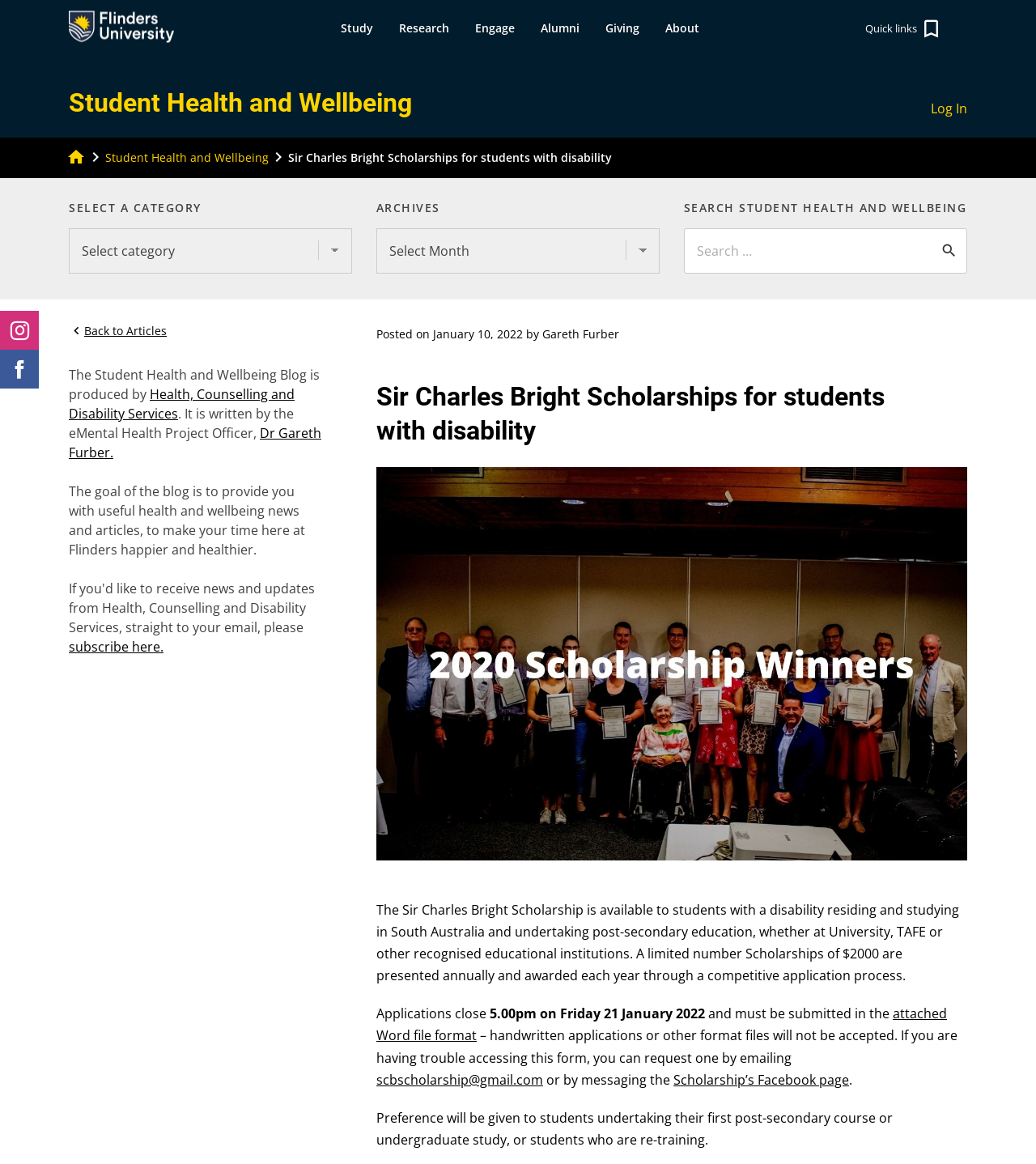Give a detailed overview of the webpage's appearance and contents.

The webpage is about the Sir Charles Bright Scholarship for students with disabilities. At the top, there is a Flinders University logo and a navigation menu with buttons for "Study", "Research", "Engage", "Alumni", "Giving", and "About". Below the navigation menu, there is a heading "Student Health and Wellbeing" and a link to log in.

The main content of the page is divided into two sections. On the left, there is a sidebar with a search bar, a category selection dropdown, and an archives section. On the right, there is a blog post about the Sir Charles Bright Scholarship. The post has a heading "Sir Charles Bright Scholarships for students with disability" and an image. The text describes the scholarship, its eligibility criteria, and the application process. There is also information about the application deadline and the required format for submissions.

Below the blog post, there is a section with links to previous articles and a "Post navigation" section with a link to the next post, titled "WE'RE BACK!". At the very bottom of the page, there is a complementary section with links to the Student Health and Wellbeing blog, the Health, Counselling and Disability Services, and a subscription link.